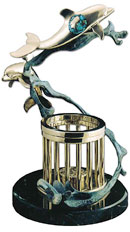Generate a detailed caption that describes the image.

This exquisite sculpture, titled "DELPHI Limited Edition 14 inches," captures the playful spirit of dolphins as they swim around an ancient site, embodied in a beautifully crafted design. The piece showcases intricate detailing, with dolphins gracefully arcing above a circular base that mimics the flowing movement of water. Crafted with a blend of materials, including gleaming metal and textured elements, it reflects both elegance and artistic creativity. This limited edition art piece celebrates not only the beauty of marine life but also the enchanting connection between nature and culture. The artist behind this work is Osprey Orielle Lake, whose distinctive style brings a sense of whimsy and vitality to the natural world.